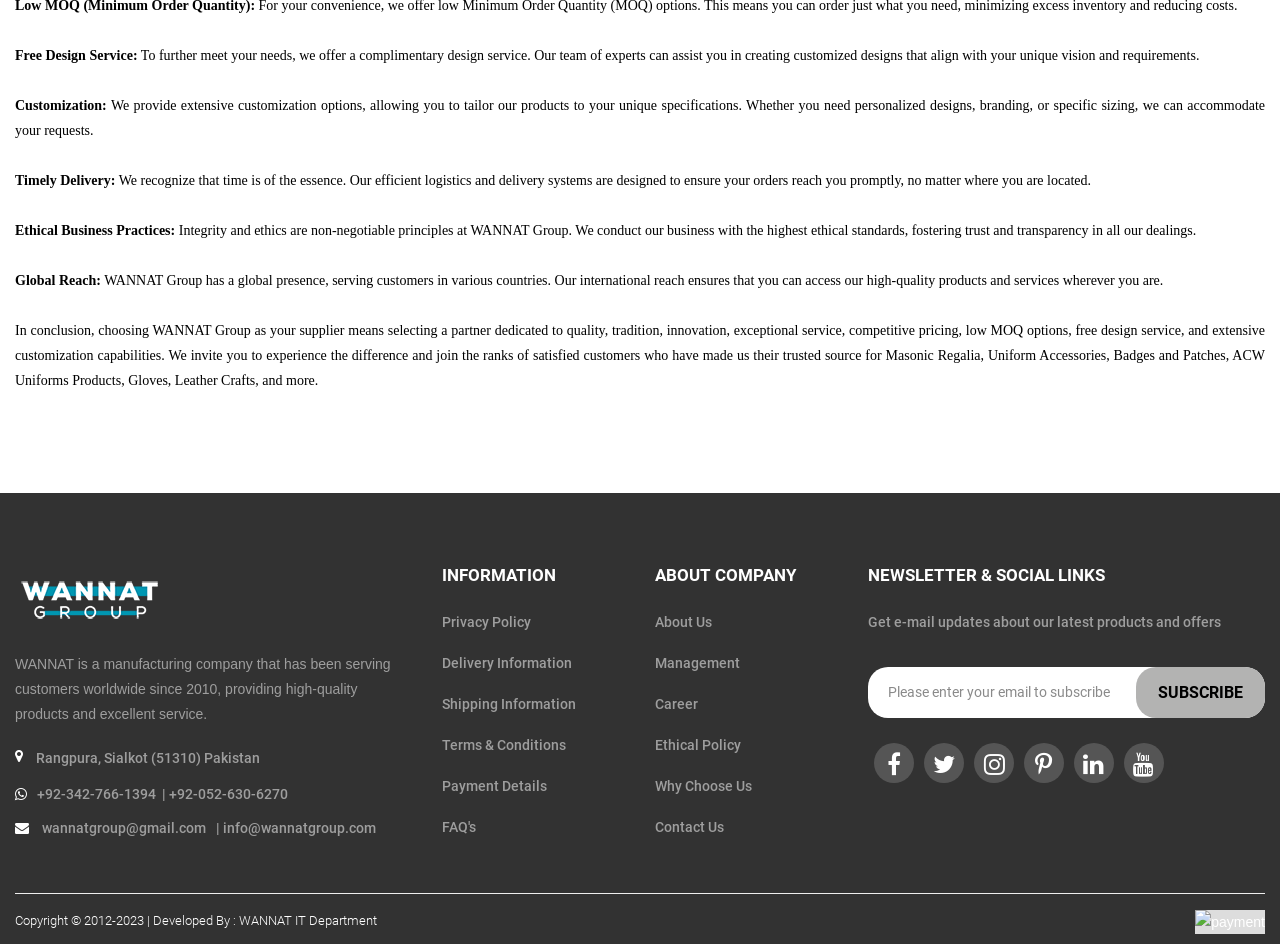What is the company's business principle?
Look at the screenshot and respond with a single word or phrase.

Ethical